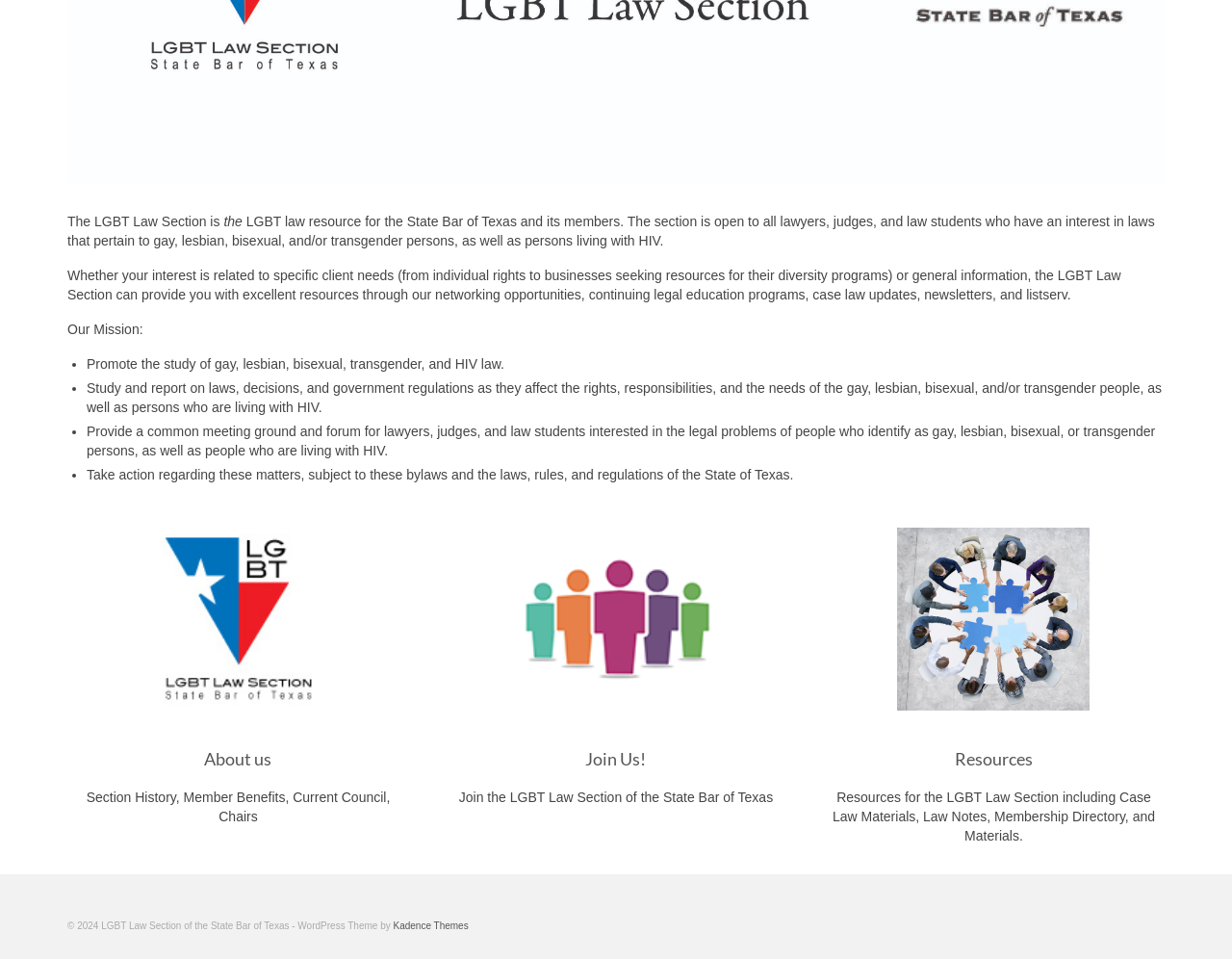Locate the bounding box for the described UI element: "Join Us!". Ensure the coordinates are four float numbers between 0 and 1, formatted as [left, top, right, bottom].

[0.475, 0.78, 0.525, 0.802]